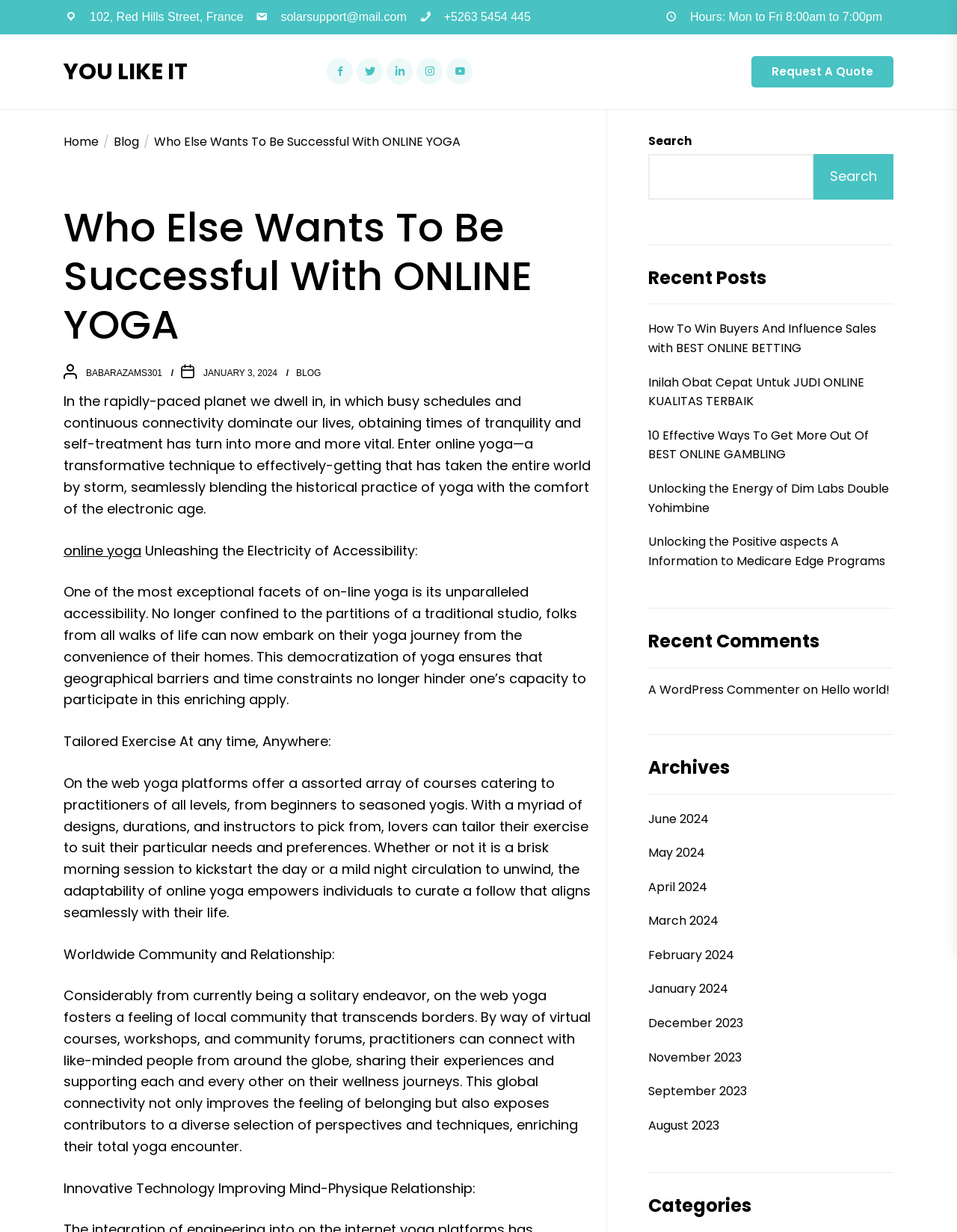Find the bounding box coordinates of the area to click in order to follow the instruction: "Search for something".

[0.677, 0.125, 0.85, 0.162]